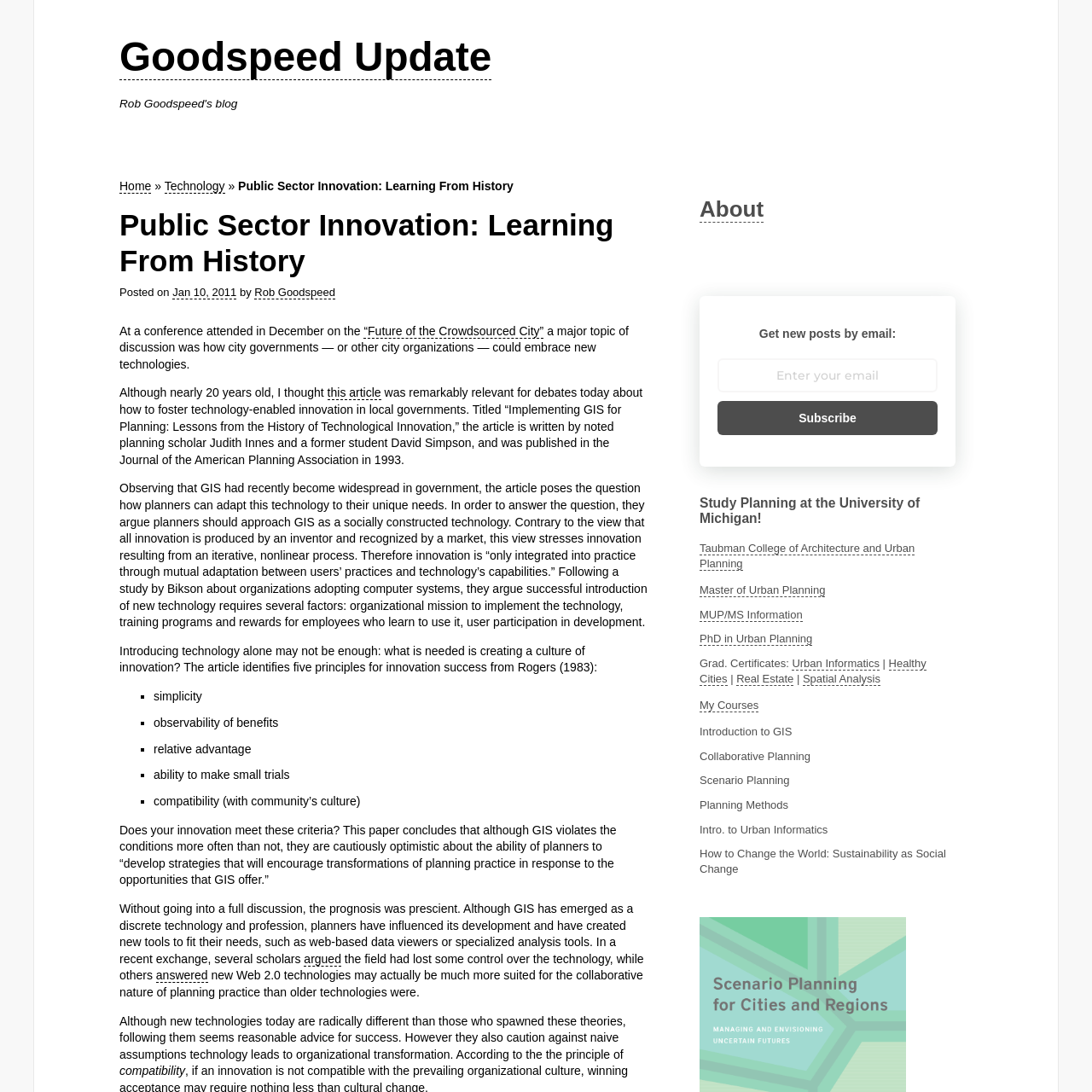Determine the bounding box coordinates for the HTML element mentioned in the following description: "Jan 10, 2011". The coordinates should be a list of four floats ranging from 0 to 1, represented as [left, top, right, bottom].

[0.158, 0.261, 0.217, 0.274]